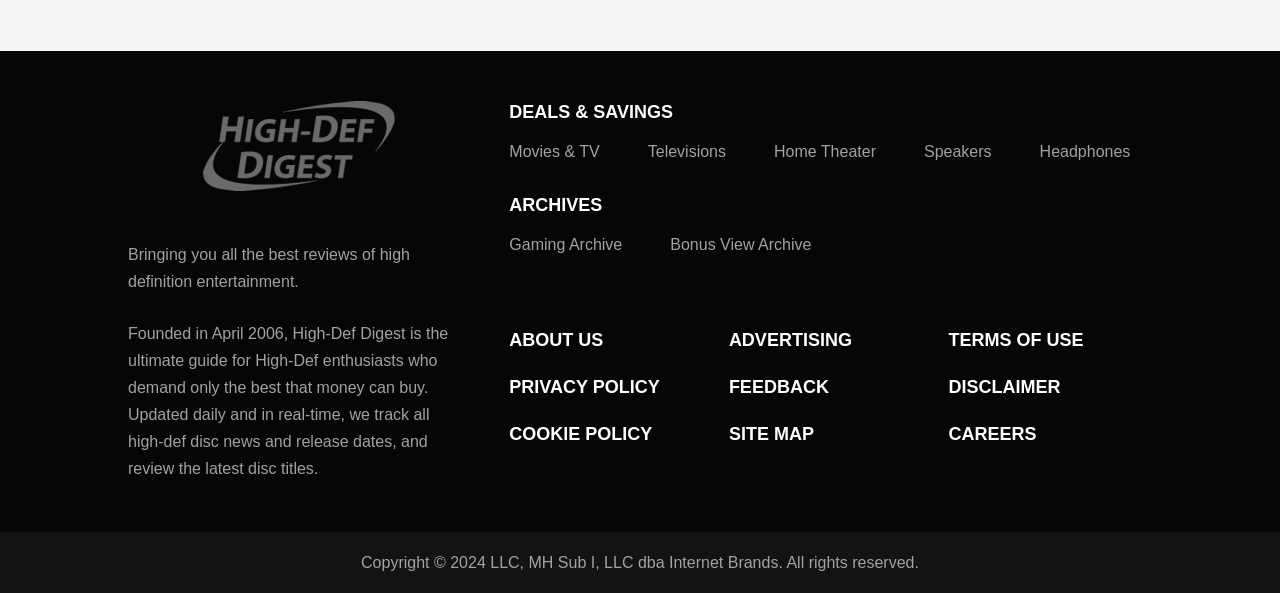Determine the bounding box of the UI component based on this description: "April 2016". The bounding box coordinates should be four float values between 0 and 1, i.e., [left, top, right, bottom].

None